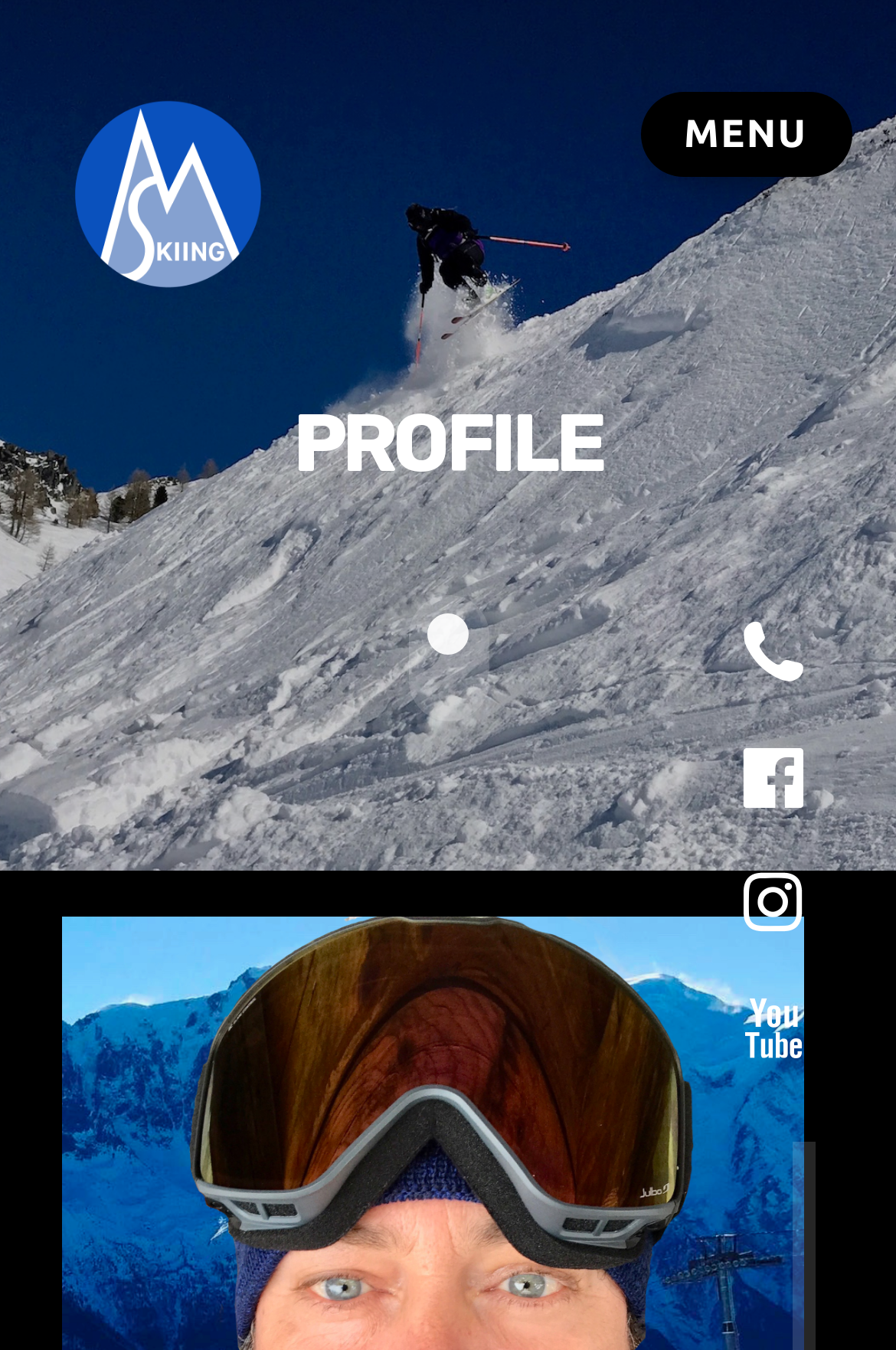Create an elaborate caption that covers all aspects of the webpage.

The webpage is about Oliver Rose, a British fully qualified ski instructor offering private ski lessons in Chamonix. At the top of the page, there is a large figure element that spans the entire width, taking up about 64.5% of the page's height. Within this figure, there is an image with the text "All TERRAIN SKI INSTRUCTION" located at the top-left corner, taking up about 23% of the page's width and 15% of its height.

Below the image, there is a heading element with the text "PROFILE" located at the top-center of the page, taking up about 34% of the page's width. This heading is positioned about 29% from the top of the page.

To the right of the heading, there are four social media links, each represented by an icon, arranged vertically and taking up about 6% of the page's width. These links are positioned about 46% from the top of the page.

Additionally, there is another link located at the top-center of the page, taking up about 9% of the page's width. This link is positioned about 44% from the top of the page.

Overall, the webpage has a simple layout, with a prominent image and heading at the top, followed by social media links and another link.